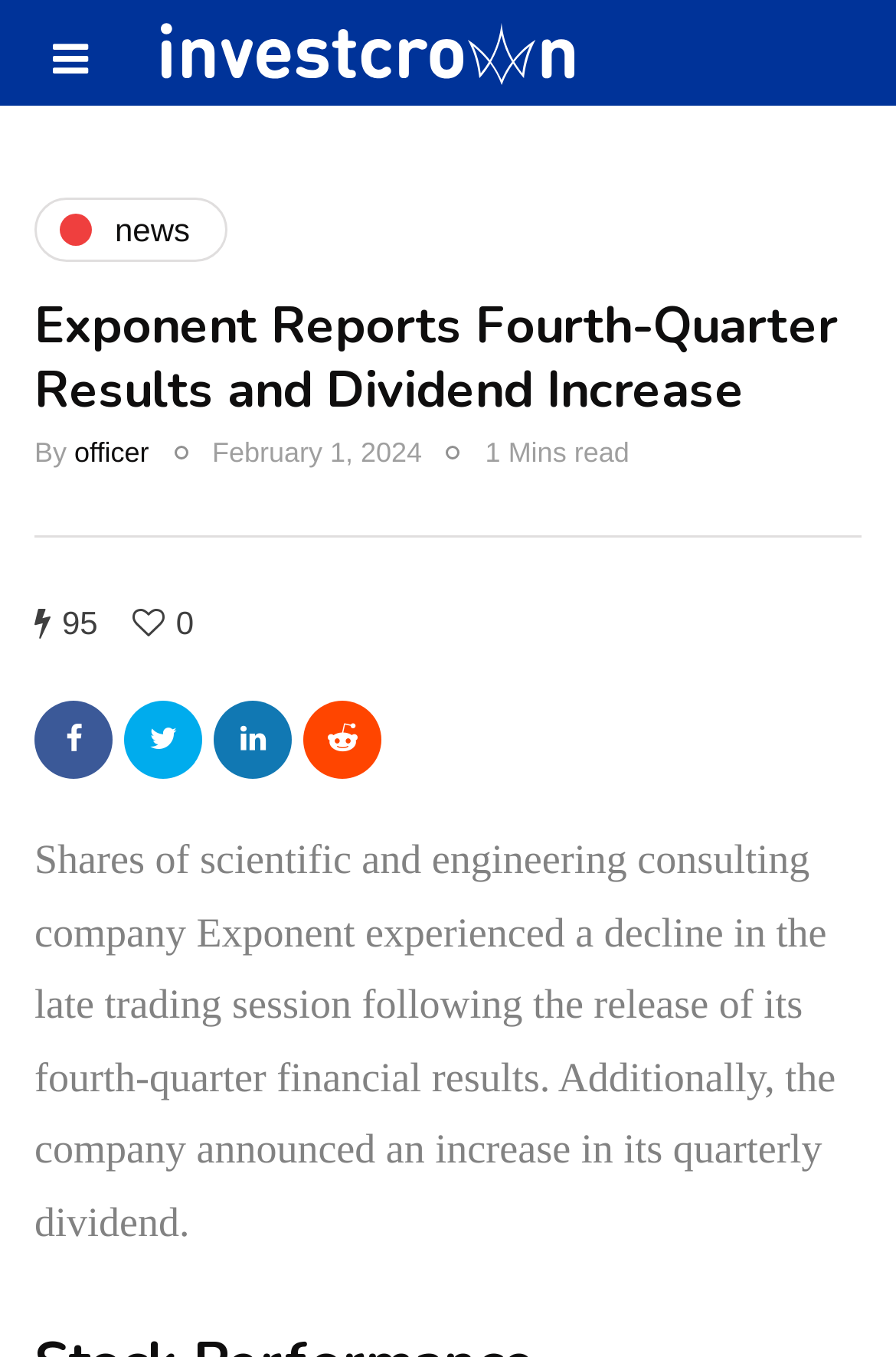From the webpage screenshot, identify the region described by Contact Us. Provide the bounding box coordinates as (top-left x, top-left y, bottom-right x, bottom-right y), with each value being a floating point number between 0 and 1.

None